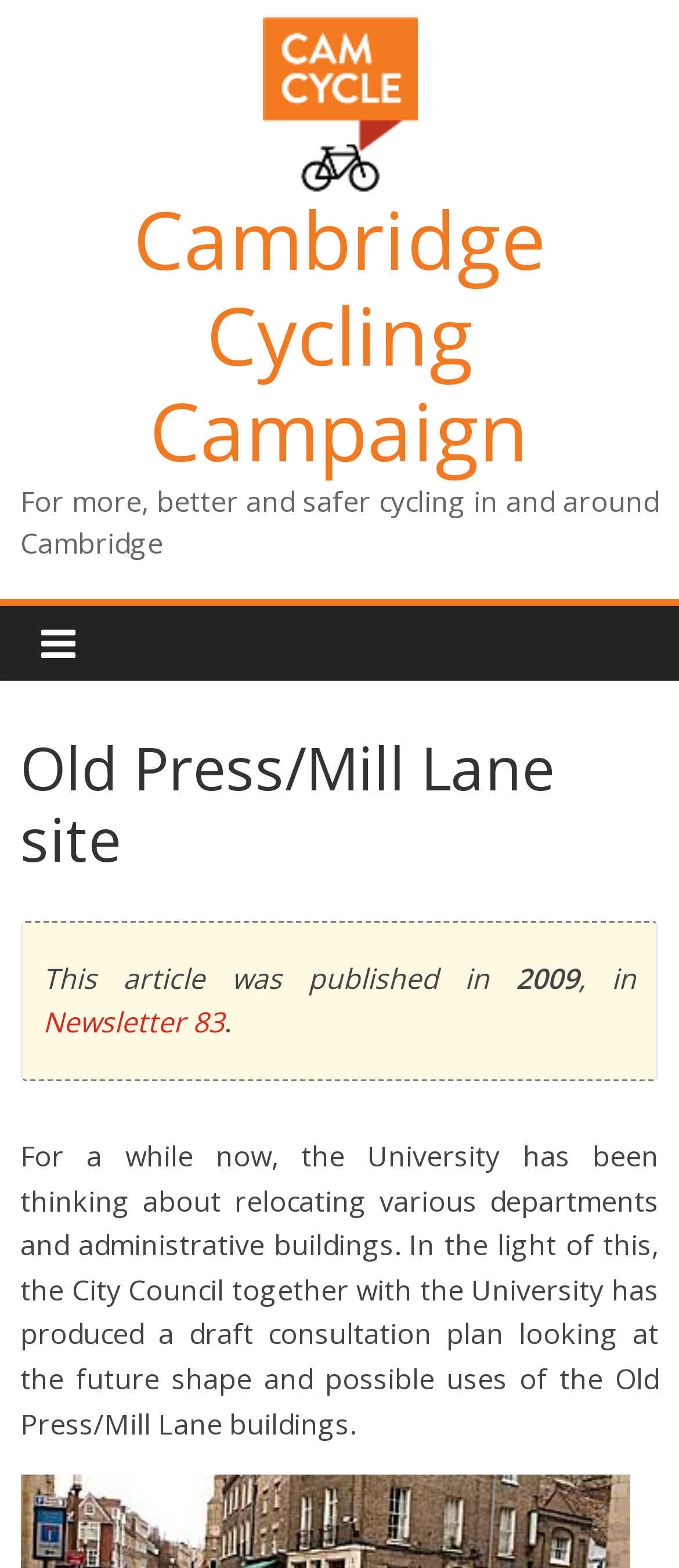Give a one-word or short phrase answer to the question: 
What is the University planning to do?

Relocate departments and administrative buildings